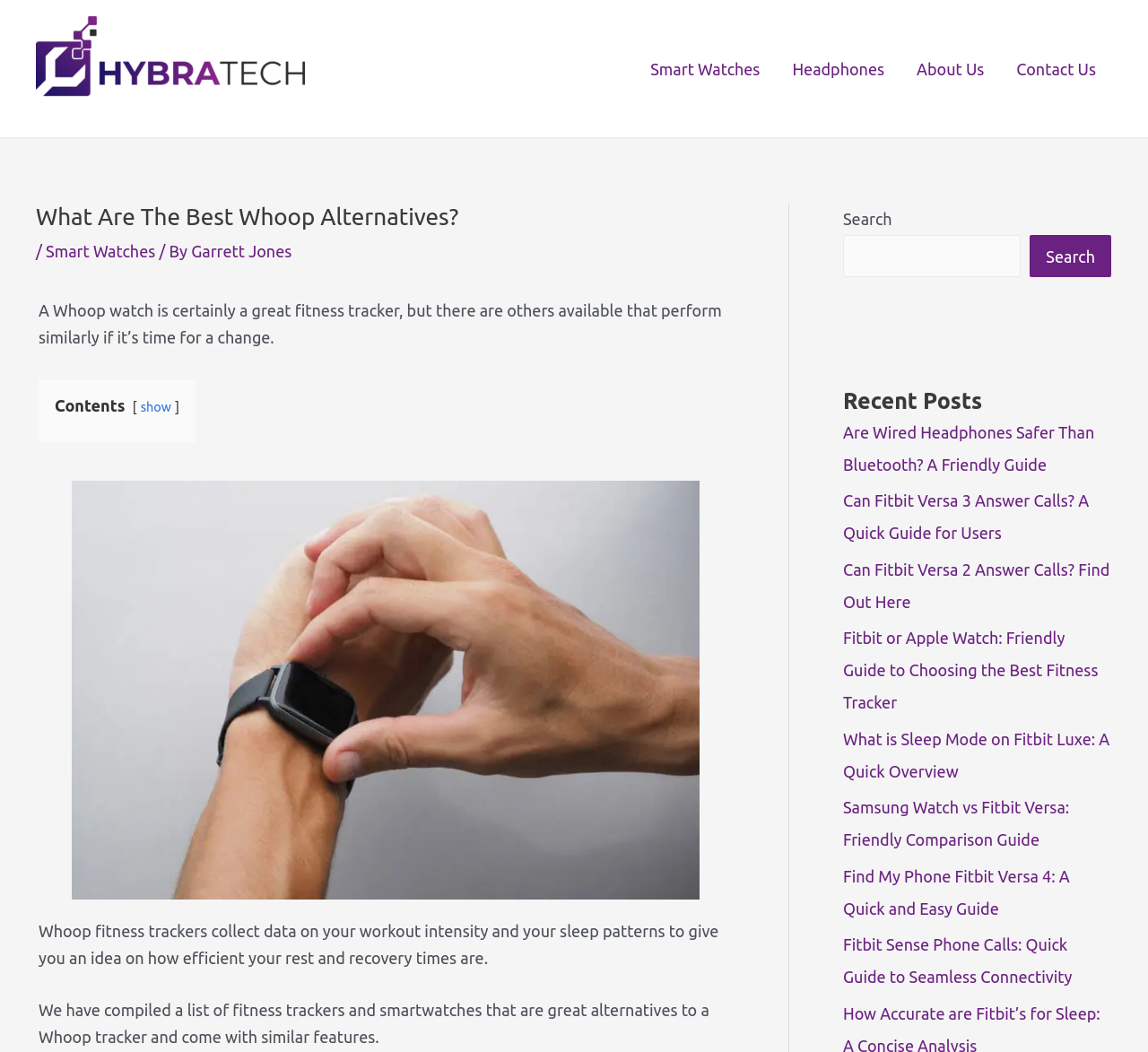Answer in one word or a short phrase: 
What type of devices are mentioned in the article?

Fitness trackers and smartwatches